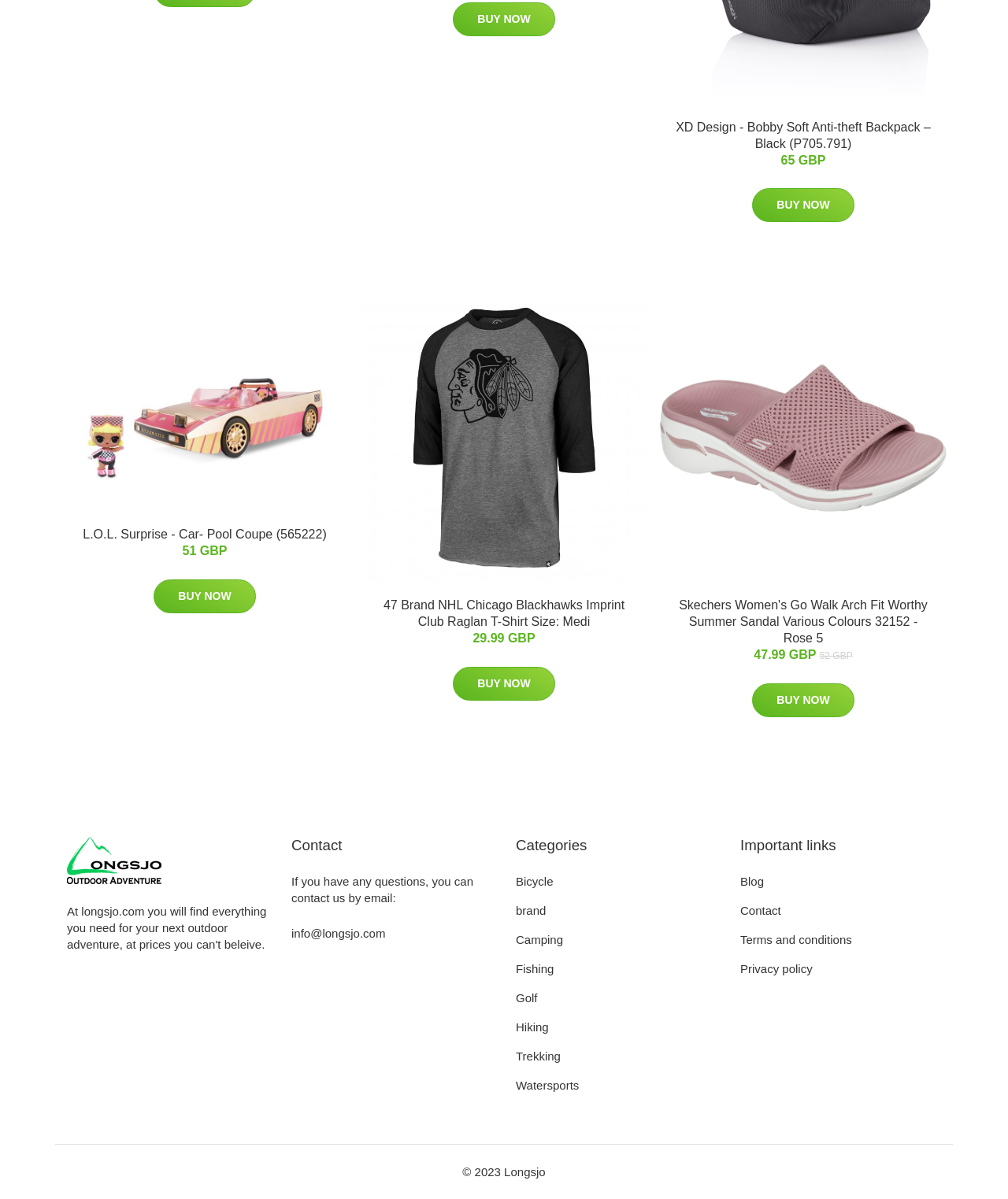What is the price of L.O.L. Surprise - Car- Pool Coupe?
Utilize the image to construct a detailed and well-explained answer.

I found the price of L.O.L. Surprise - Car- Pool Coupe by looking at the StaticText element with the text '51 GBP' which is located near the link element with the text 'L.O.L. Surprise - Car- Pool Coupe (565222)'.